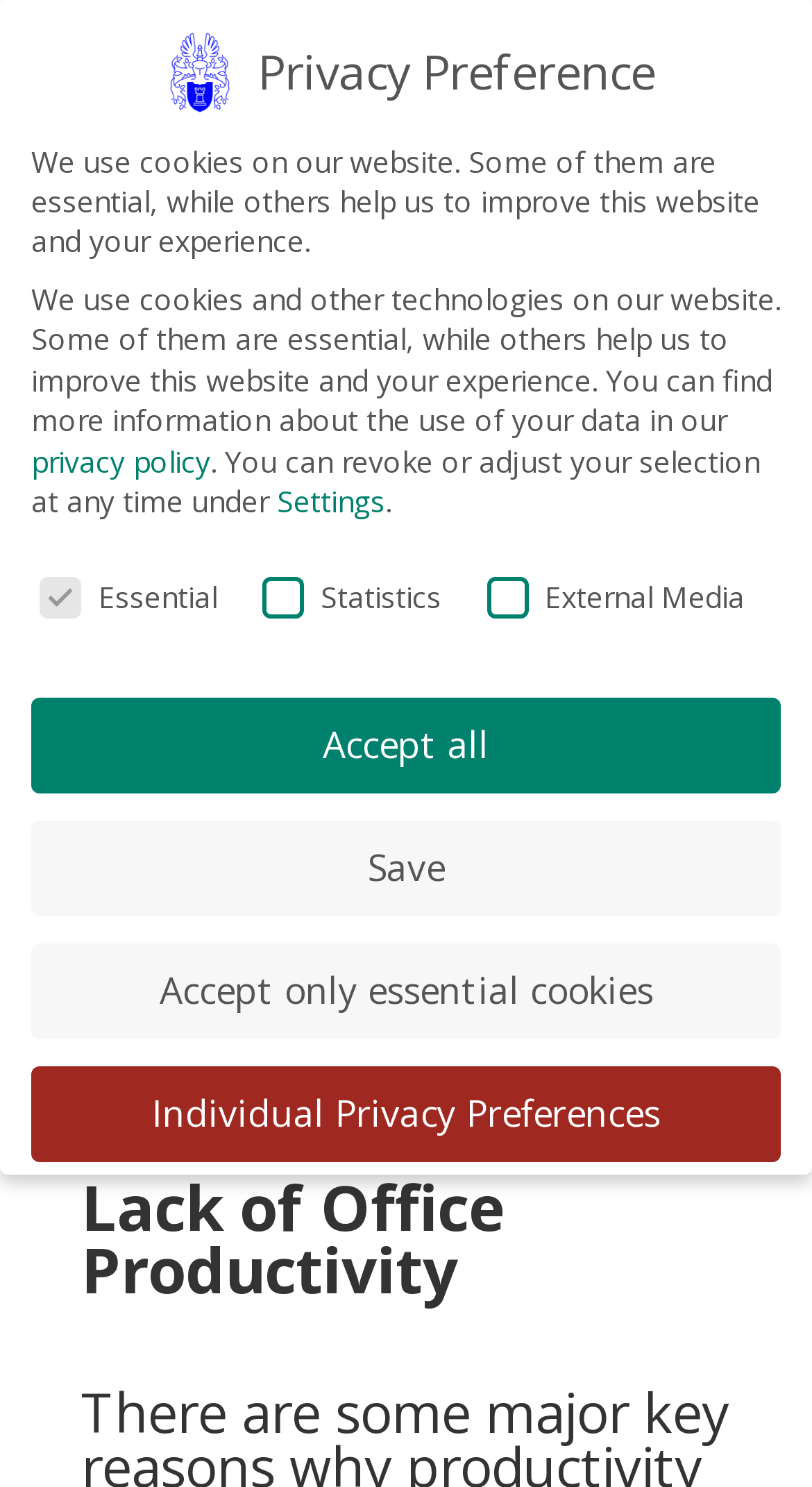Please identify the coordinates of the bounding box that should be clicked to fulfill this instruction: "Click the Settings button".

[0.341, 0.324, 0.474, 0.351]